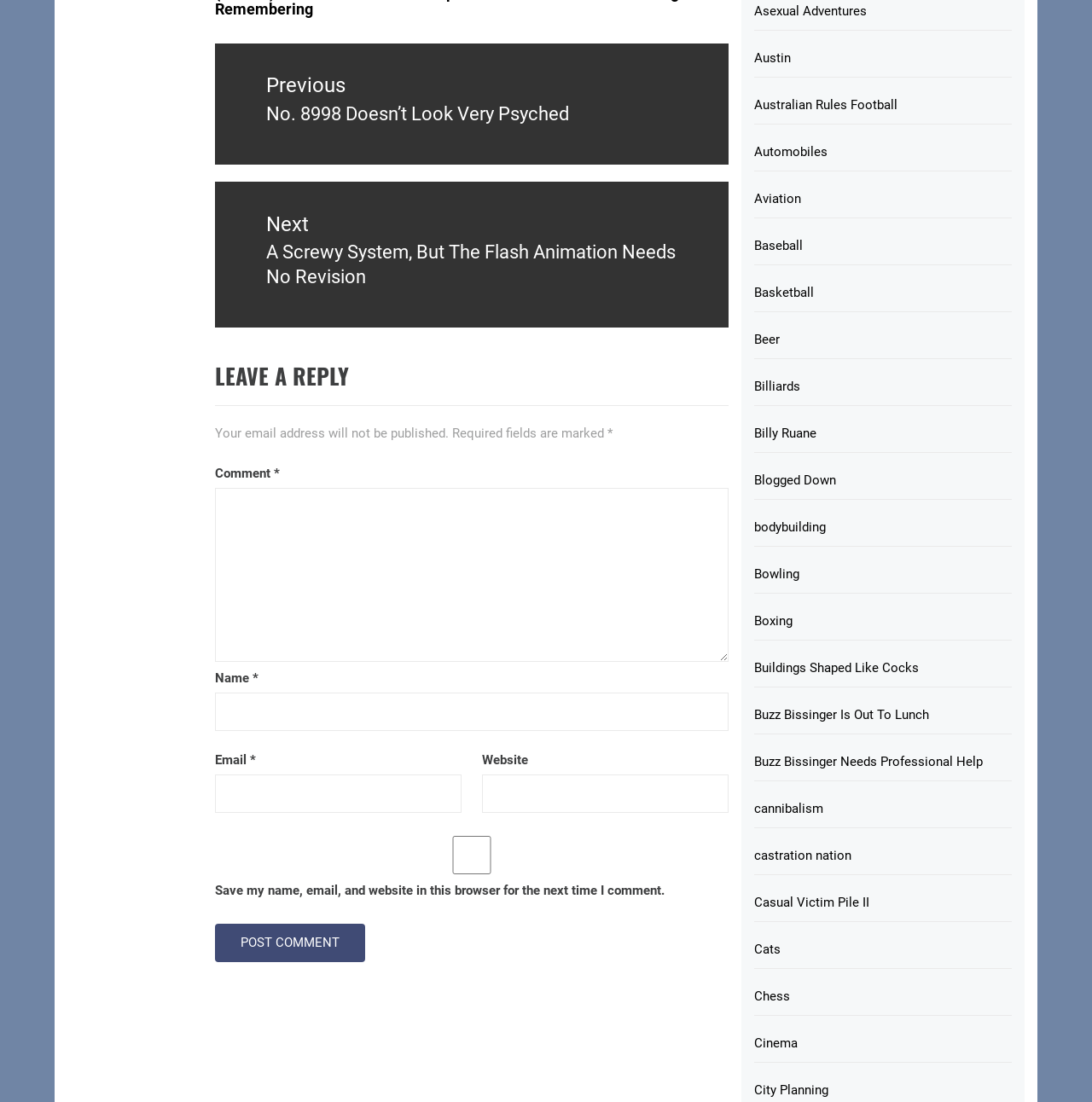What is the purpose of the 'Leave a Reply' section?
Answer the question with as much detail as you can, using the image as a reference.

The 'Leave a Reply' section is located below the post navigation links and contains several form fields, including comment, name, email, and website. The presence of these fields and the 'Post Comment' button suggests that this section is intended for users to leave a comment on the current post.